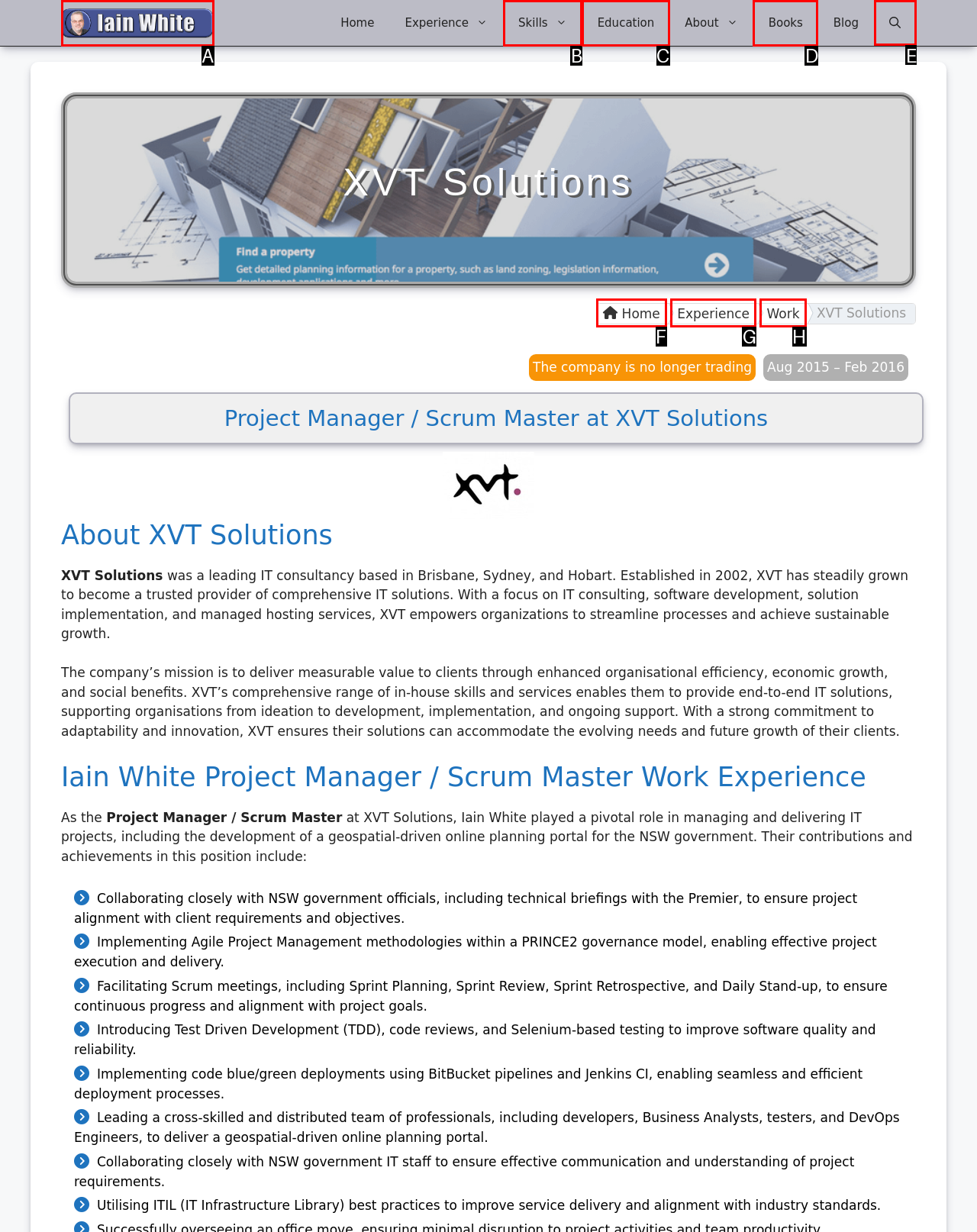Which lettered option should I select to achieve the task: Open search according to the highlighted elements in the screenshot?

E